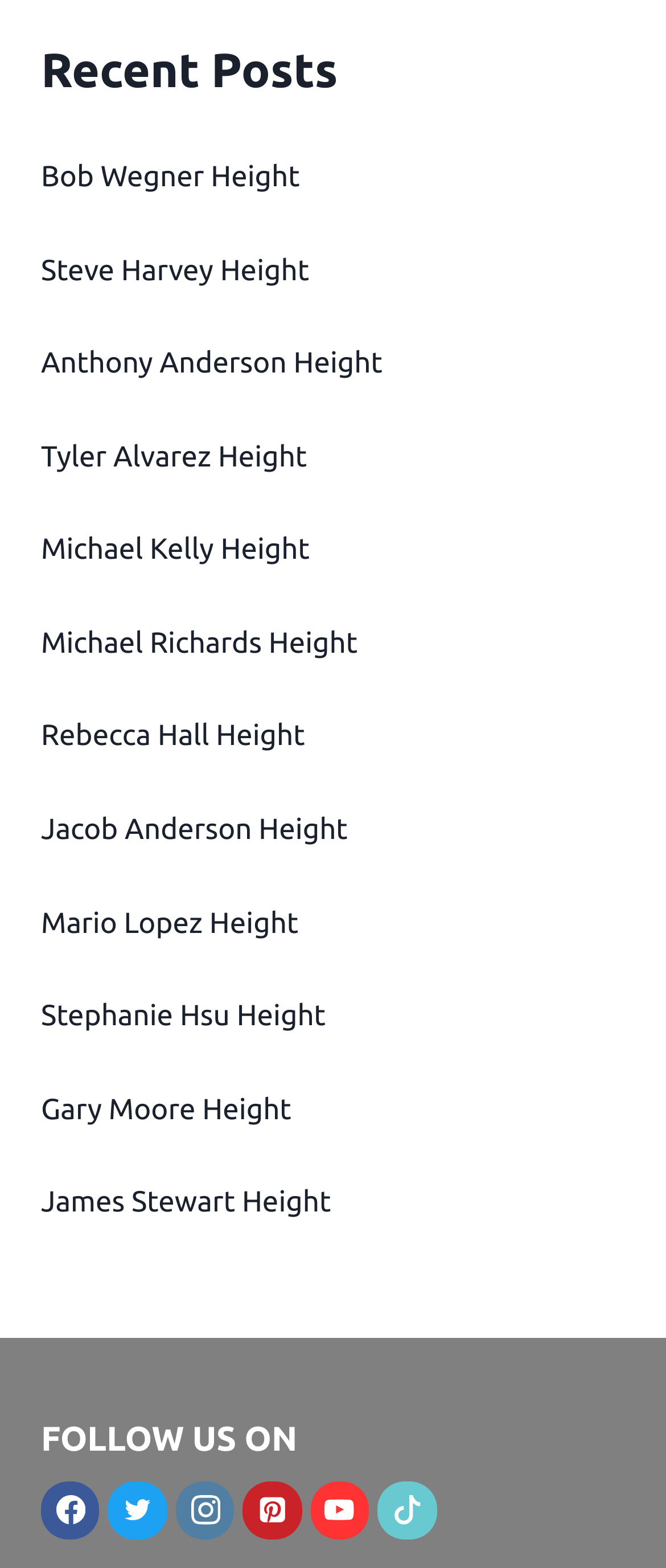Please find and report the bounding box coordinates of the element to click in order to perform the following action: "Follow on Twitter". The coordinates should be expressed as four float numbers between 0 and 1, in the format [left, top, right, bottom].

[0.163, 0.945, 0.251, 0.982]